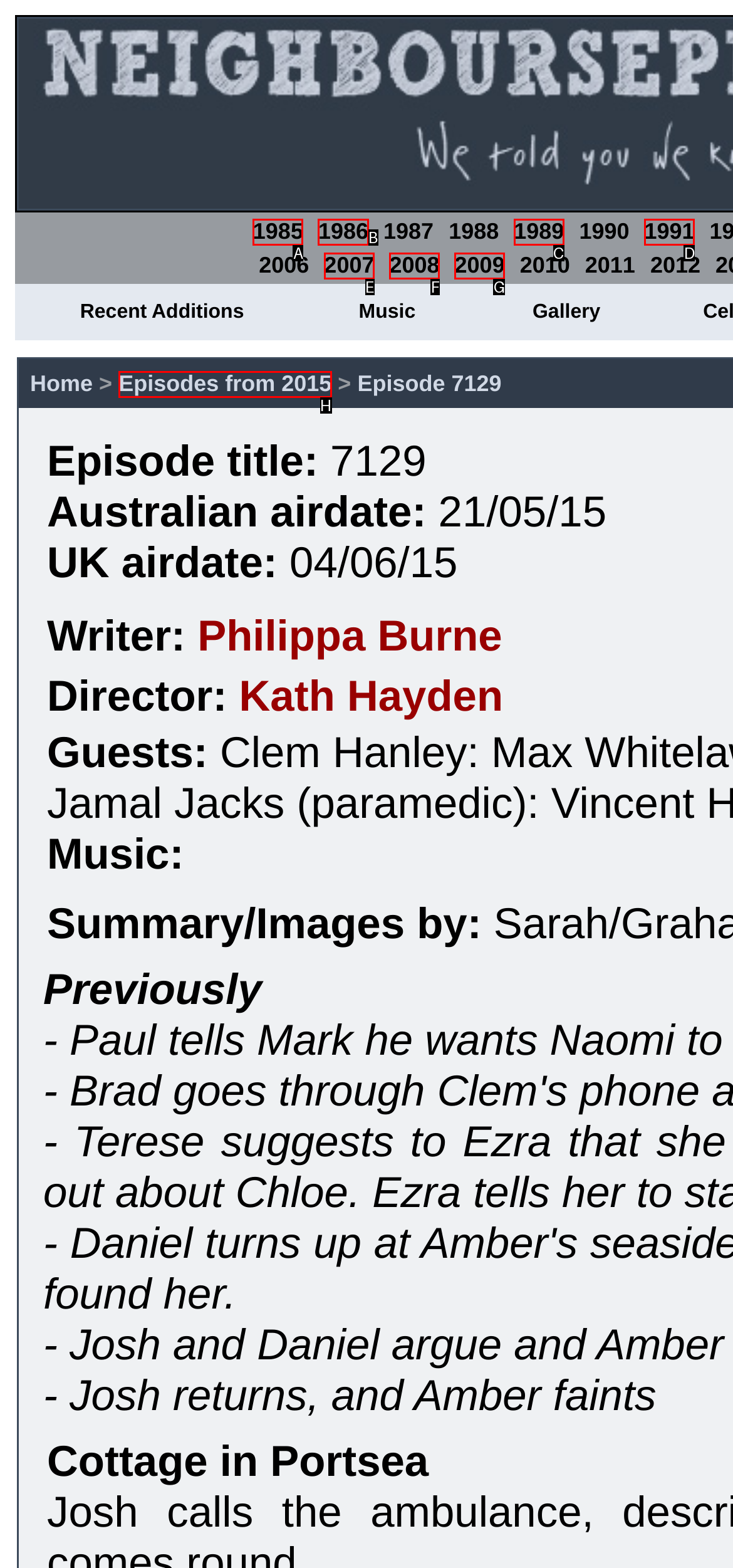Determine which HTML element corresponds to the description: Episodes from 2015. Provide the letter of the correct option.

H